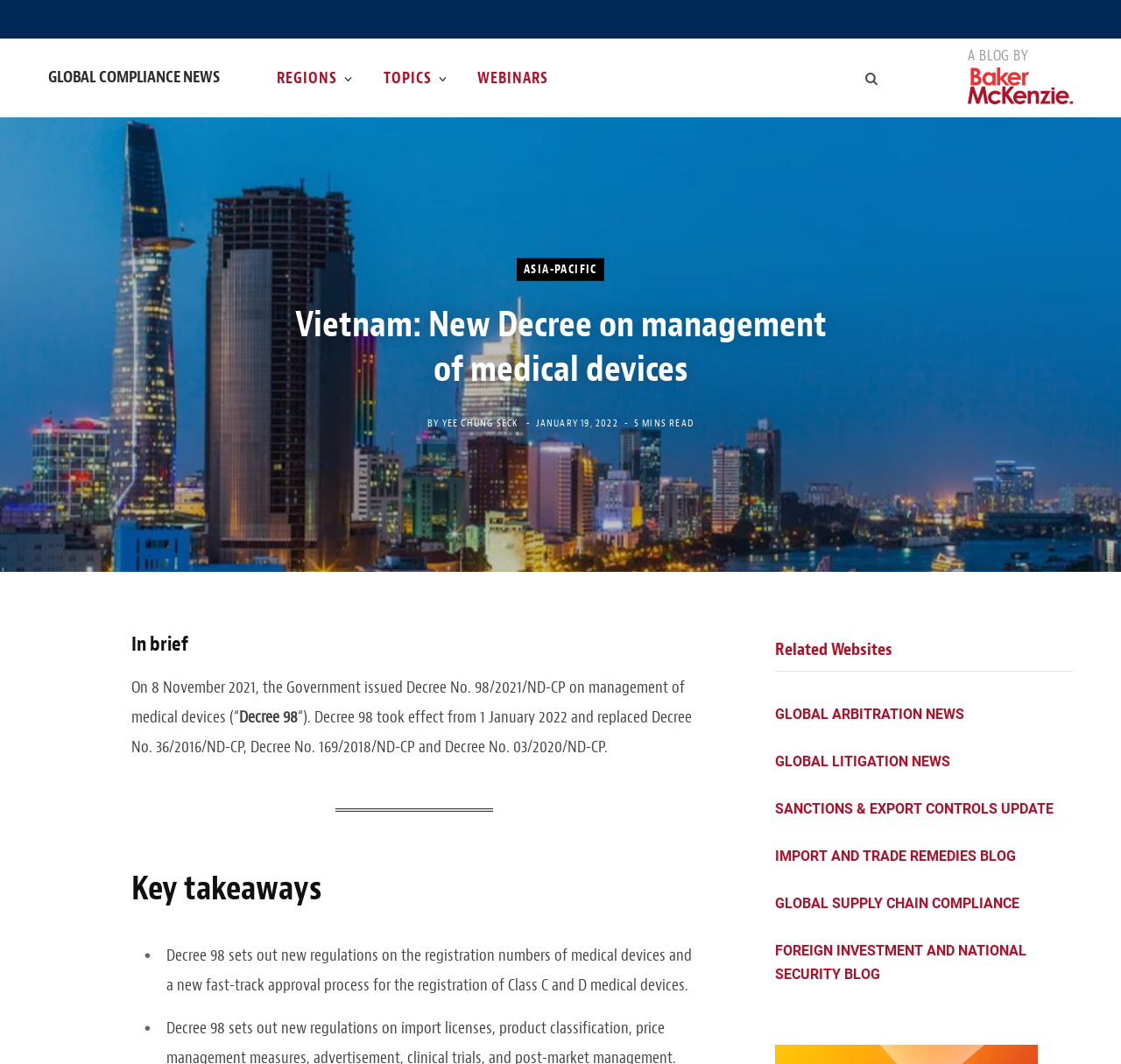What is the category of the article?
Based on the image, answer the question with as much detail as possible.

The article is categorized under 'ASIA-PACIFIC', which is one of the regions listed in the webpage's navigation menu.